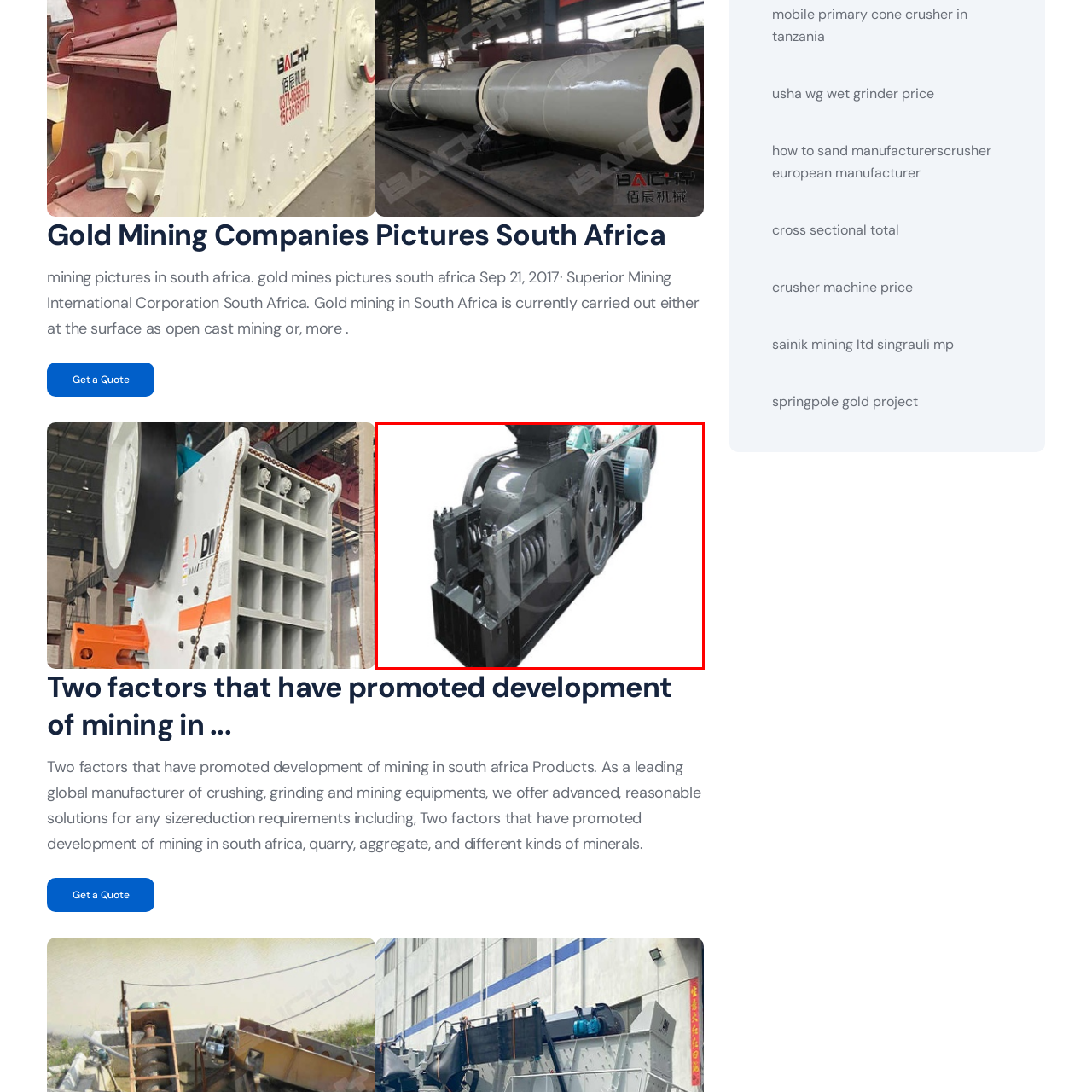Generate a detailed caption for the picture within the red-bordered area.

The image depicts a rugged and robust crushing machine, commonly utilized in the mining and mineral processing industries. It features a sleek, metallic body with a prominent hopper at the top, designed for feeding materials into the crushing mechanism. The machine is equipped with multiple pulleys and rollers, showcasing its engineering designed for efficiency and durability. This kind of machinery is crucial in processes such as mining, where the aim is to reduce larger rocks and ores into smaller, manageable pieces for further processing. The visual highlights its industrial design typical of equipment used in gold mining contexts, reflecting its role in facilitating the extraction and processing of valuable minerals.